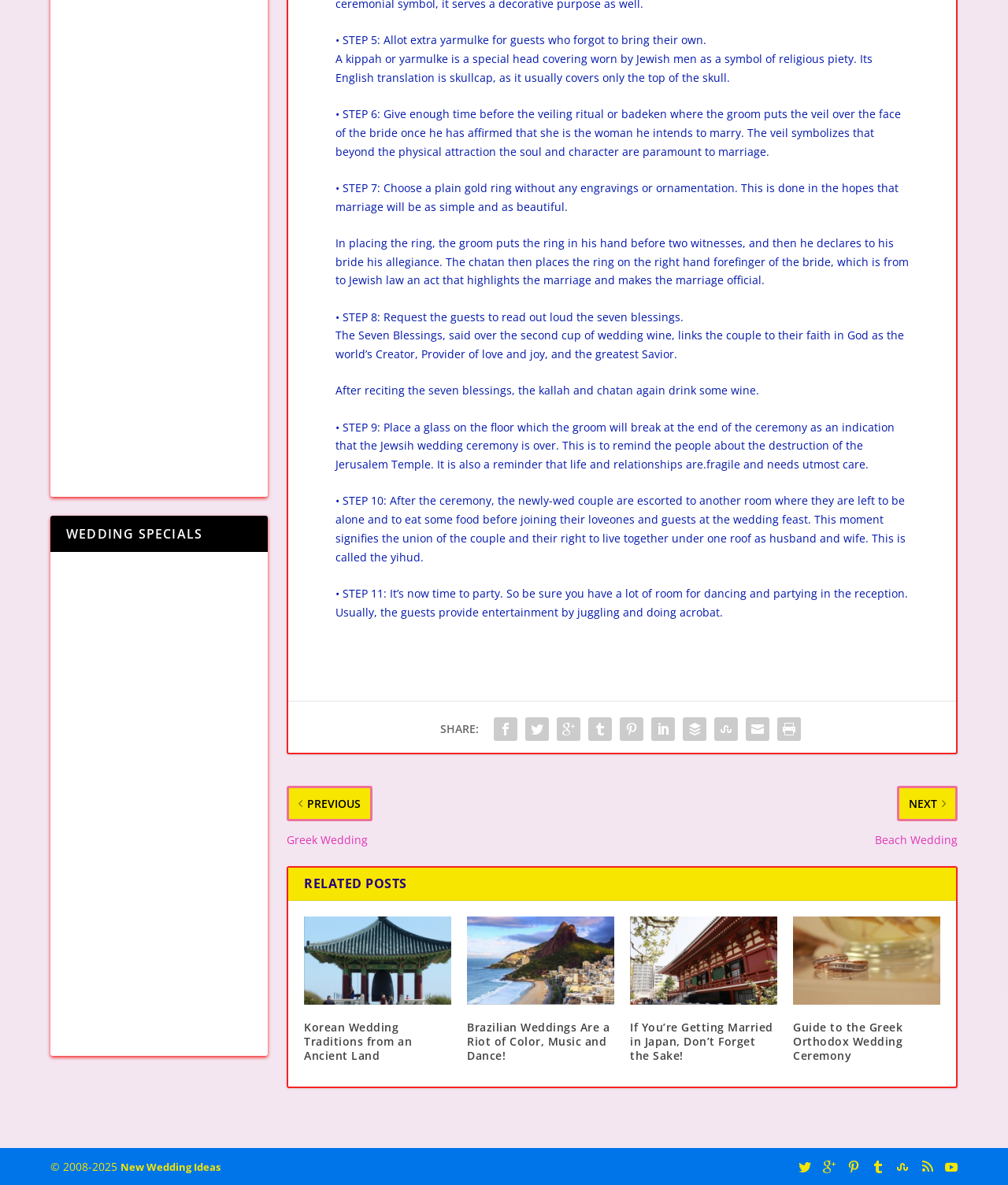Provide the bounding box coordinates for the area that should be clicked to complete the instruction: "Click the link 'New Wedding Ideas'".

[0.12, 0.969, 0.219, 0.981]